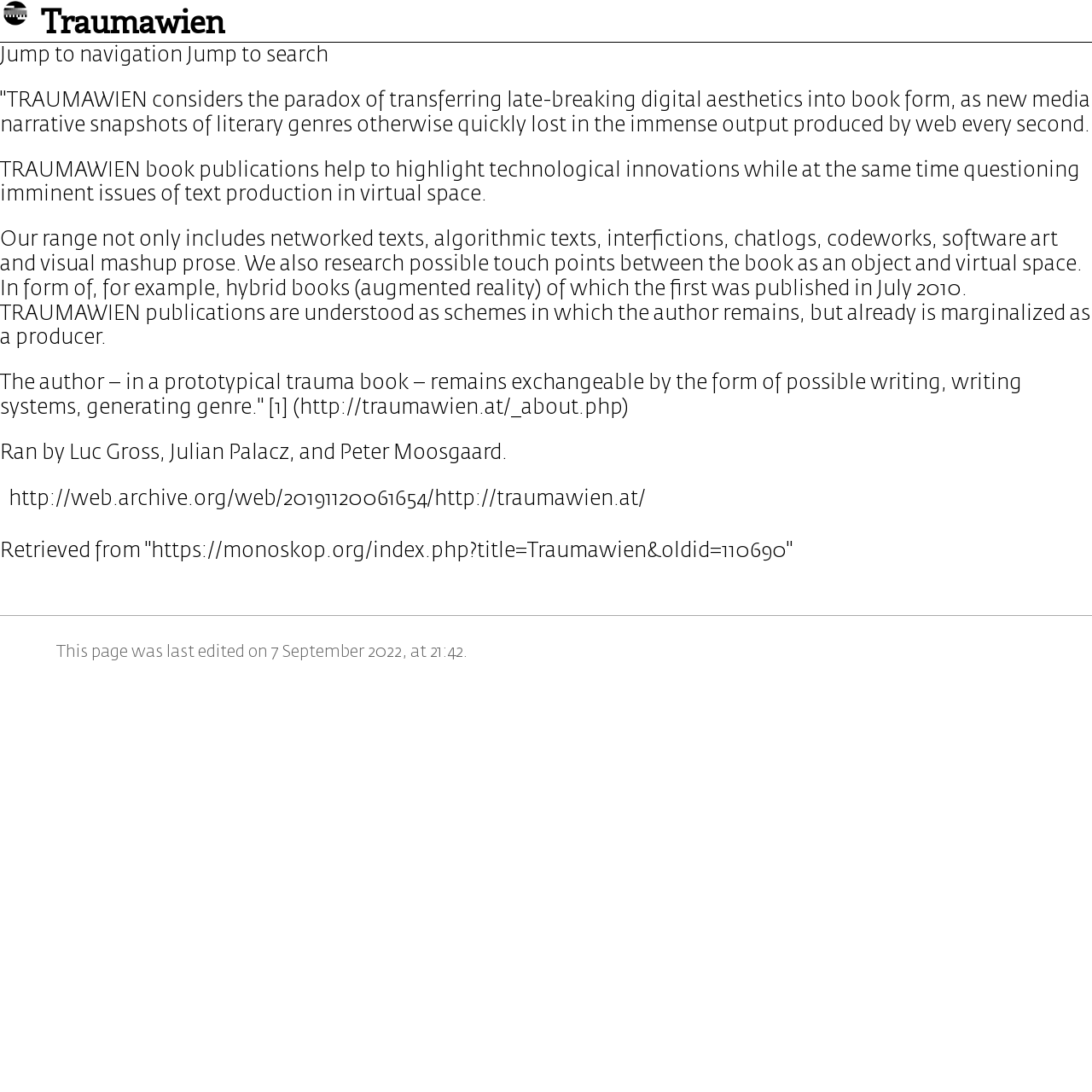What is the date of the last edit of this page?
Please provide a comprehensive and detailed answer to the question.

The static text element at the bottom of the page mentions 'This page was last edited on 7 September 2022, at 21:42'.